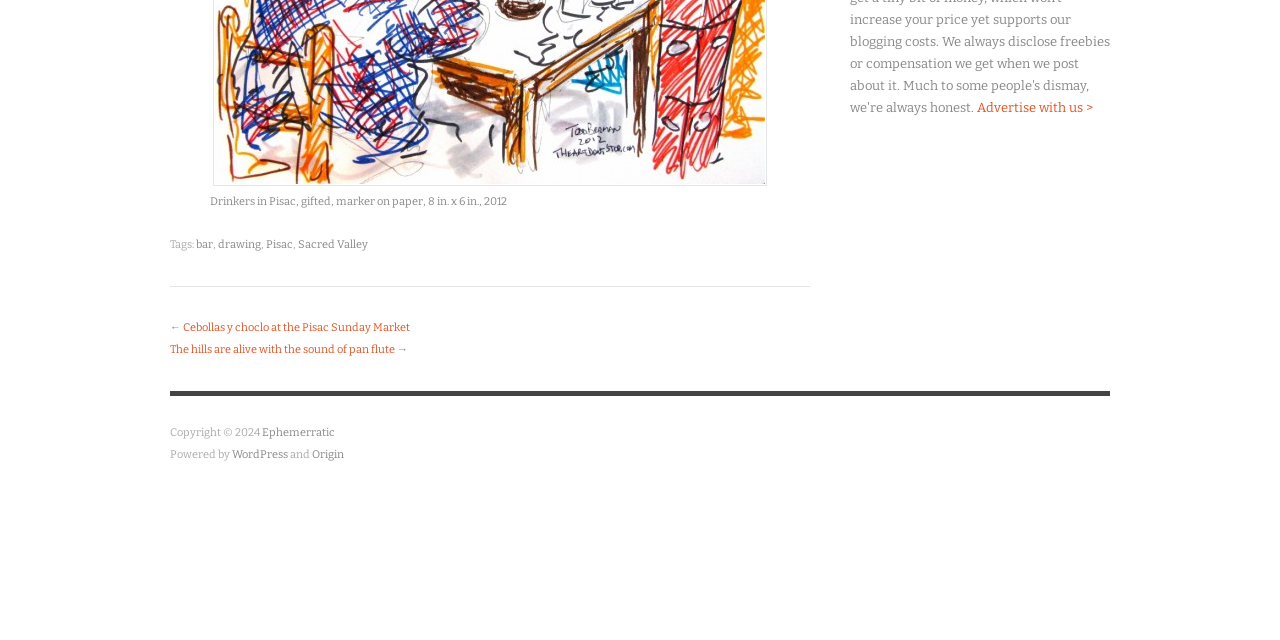Given the webpage screenshot and the description, determine the bounding box coordinates (top-left x, top-left y, bottom-right x, bottom-right y) that define the location of the UI element matching this description: Sacred Valley

[0.233, 0.372, 0.288, 0.392]